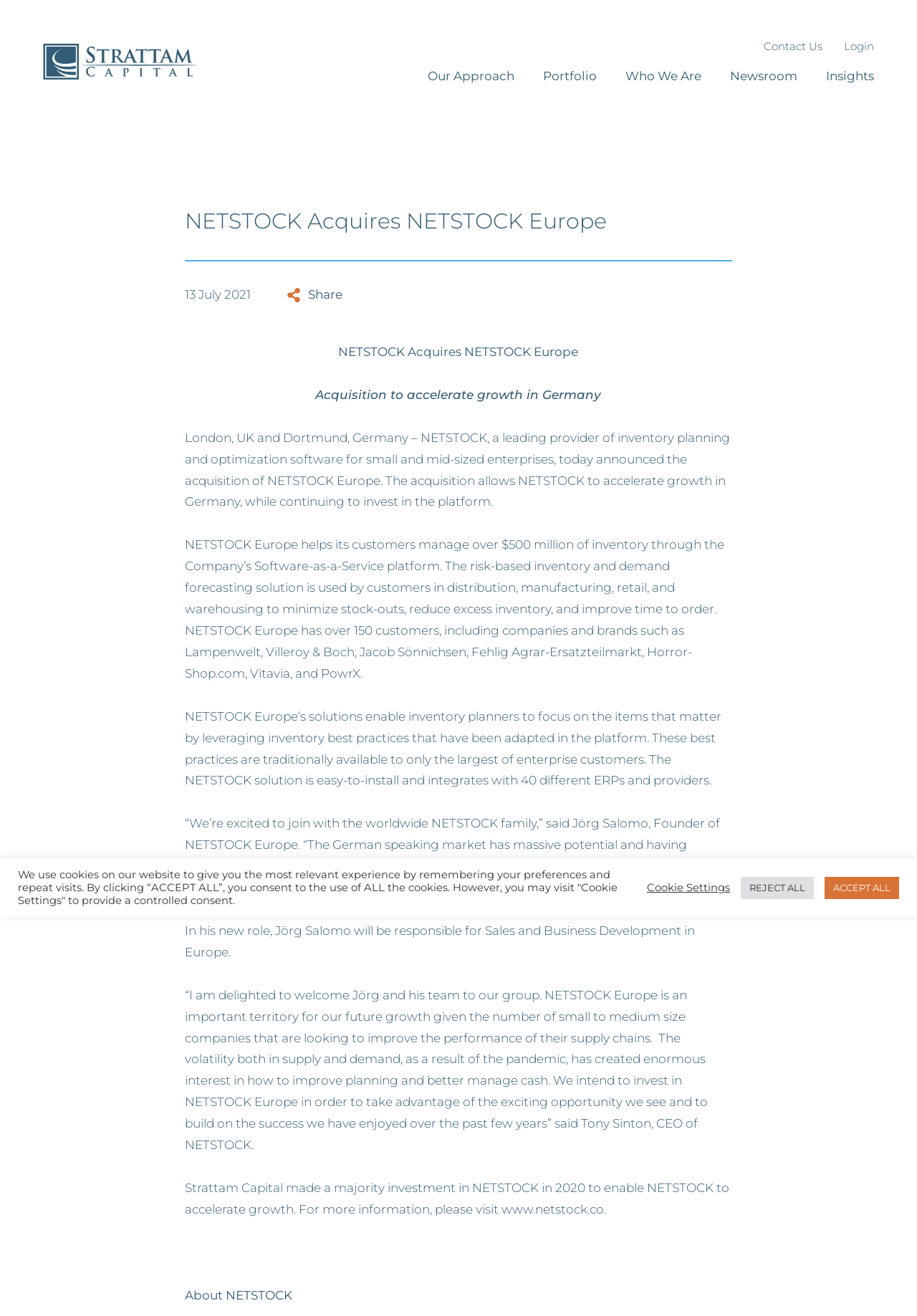Please specify the bounding box coordinates of the area that should be clicked to accomplish the following instruction: "Click the Strattam Capital logo". The coordinates should consist of four float numbers between 0 and 1, i.e., [left, top, right, bottom].

[0.047, 0.033, 0.215, 0.06]